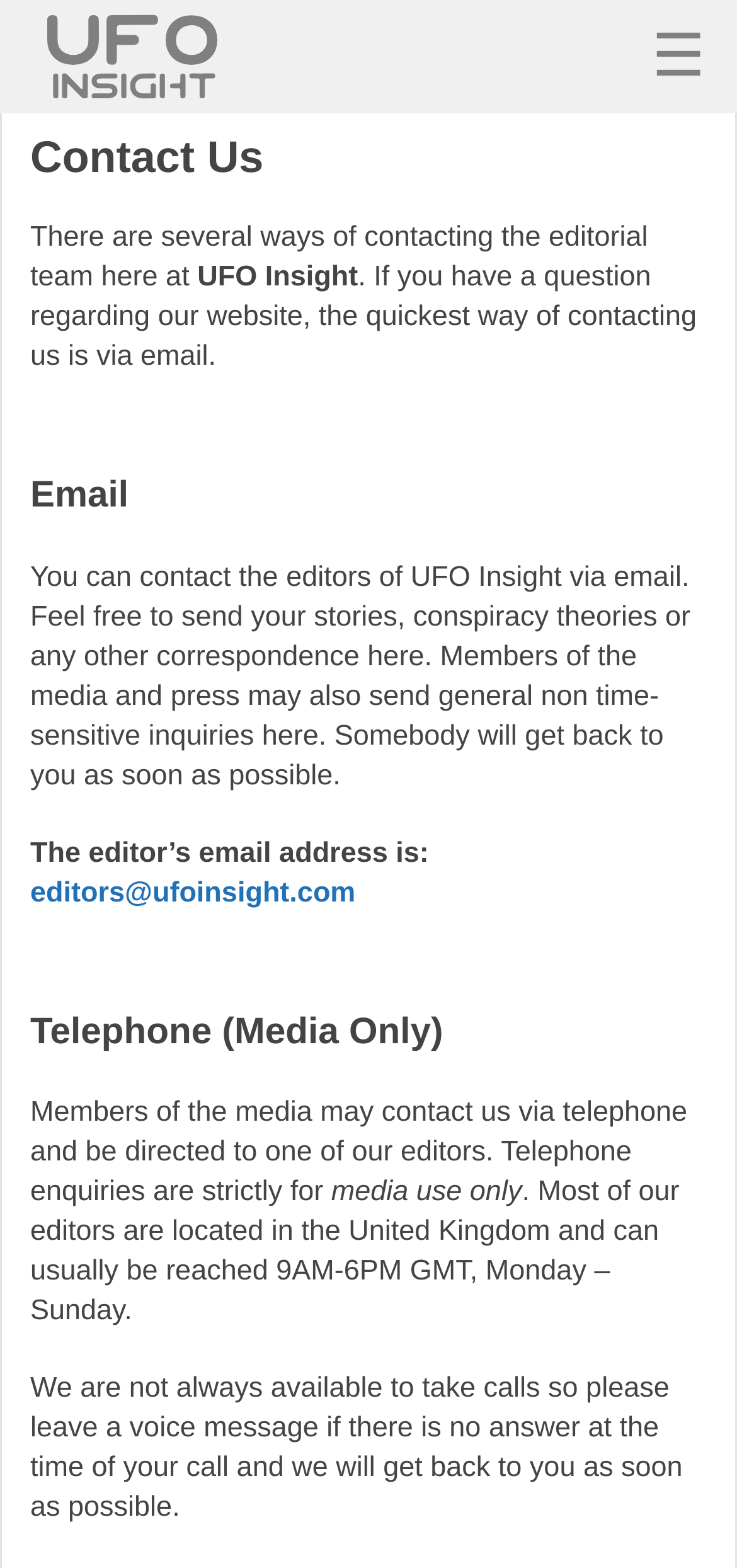Give a one-word or phrase response to the following question: What is the name of the website?

UFO Insight